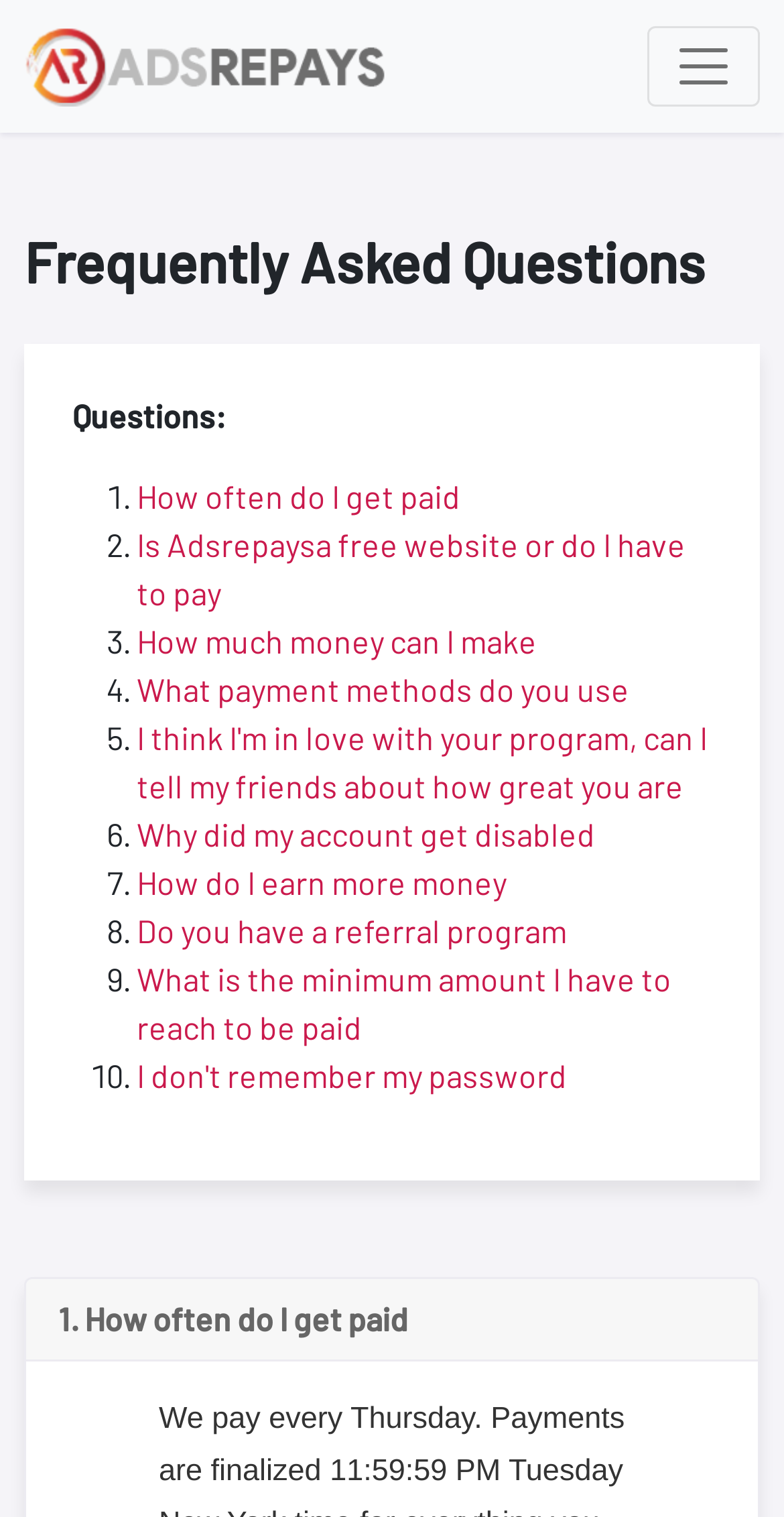Your task is to find and give the main heading text of the webpage.

Frequently Asked Questions